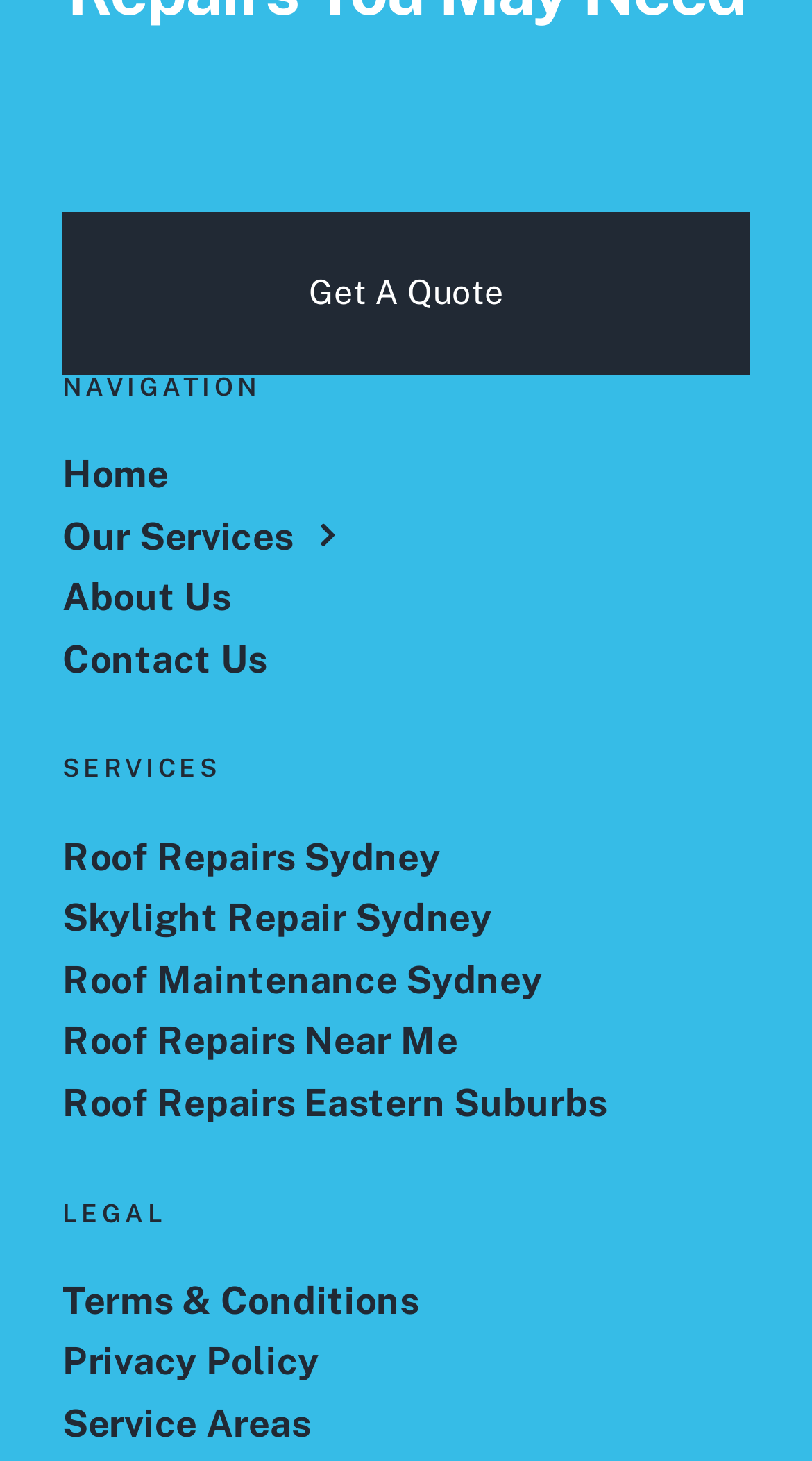Please answer the following question using a single word or phrase: 
What is the topmost navigation menu item?

Home